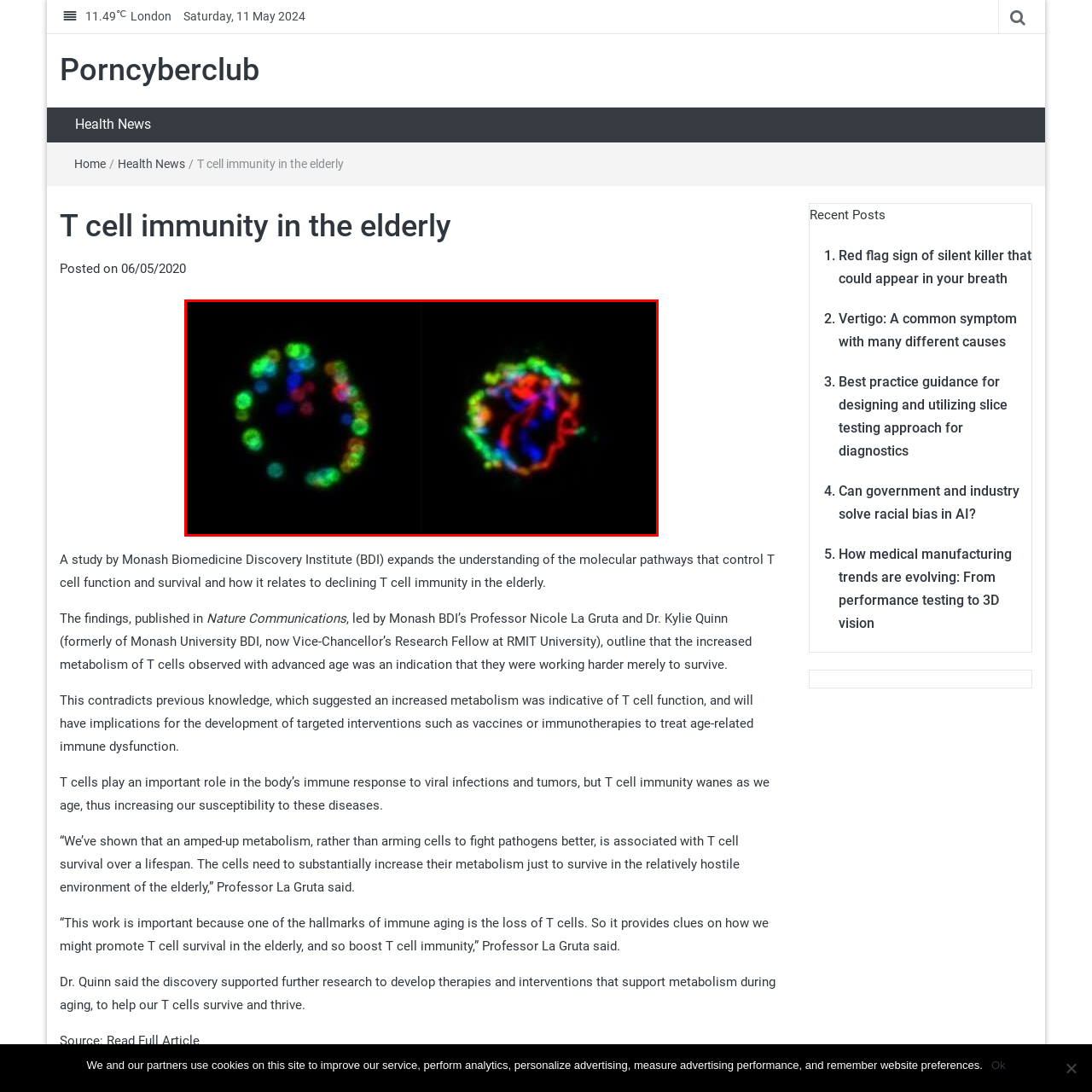Provide a detailed account of the visual content within the red-outlined section of the image.

The image displays two brightly colored, circular structures likely representing cellular components or immunological elements, possibly related to T cell function. The left side showcases a ring of vibrant, multicolored spots in green, blue, and red against a stark black background, suggesting regions of activity or interaction within the cells. The right side complements this with a similarly colored formation that appears more complex, featuring intertwining lines and clusters, indicative of metabolic processes or cell signaling pathways. This imagery aligns with recent research findings on T cell immunity in the elderly, emphasizing the biological mechanisms underpinning T cell metabolism and survival in response to age-related immune challenges.